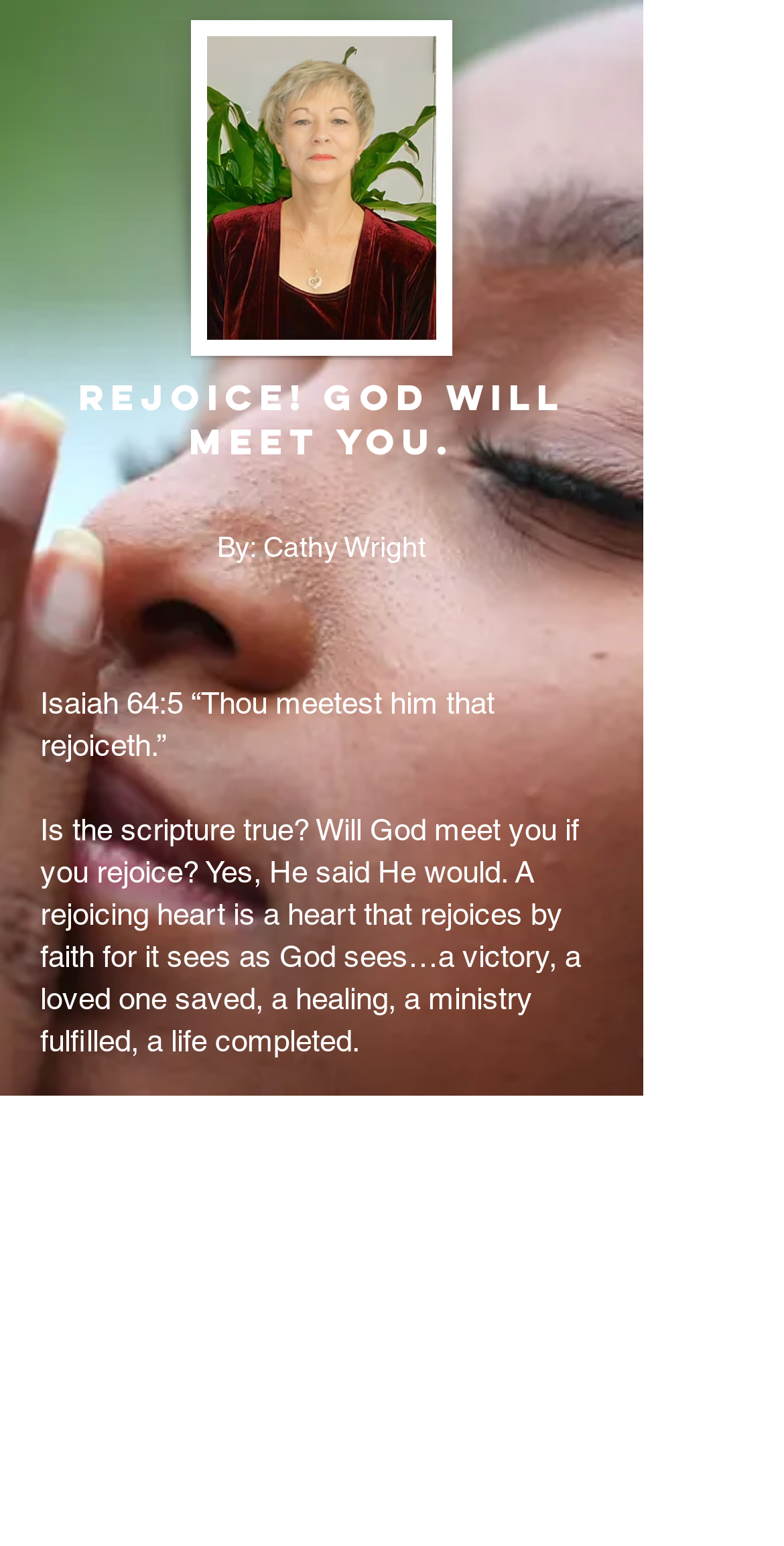Please provide a brief answer to the following inquiry using a single word or phrase:
What is the Bible verse mentioned in the article?

Isaiah 64:5